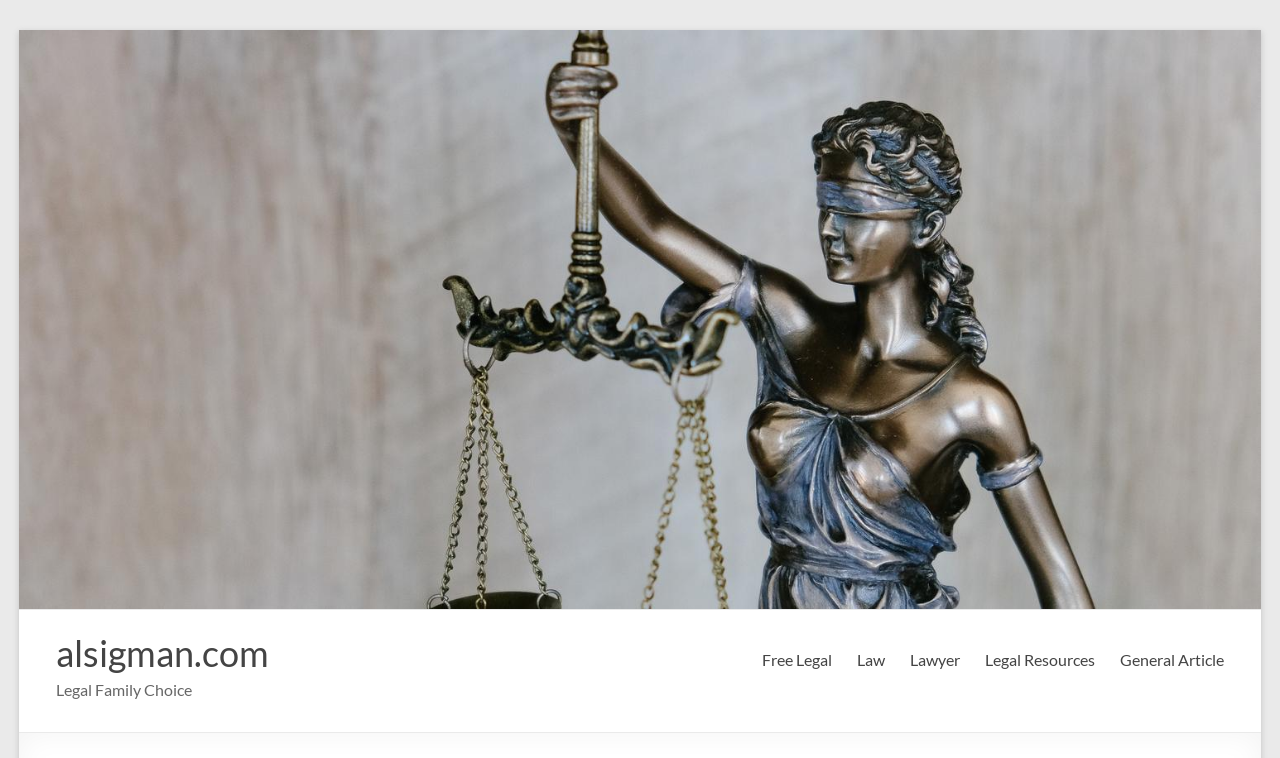How many links are there in the top navigation bar?
Look at the screenshot and respond with one word or a short phrase.

6